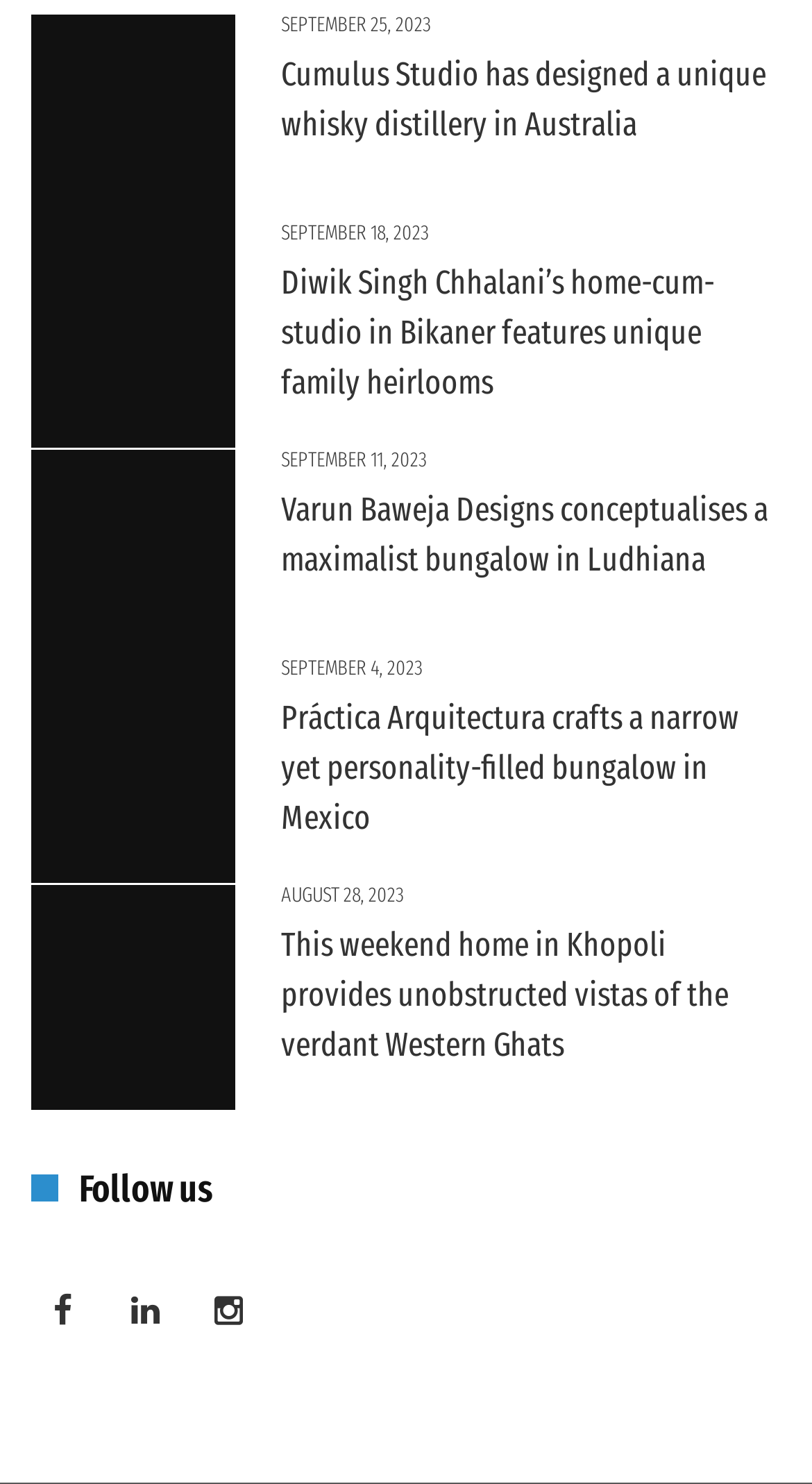Respond with a single word or phrase for the following question: 
What is the date of the first article?

SEPTEMBER 25, 2023